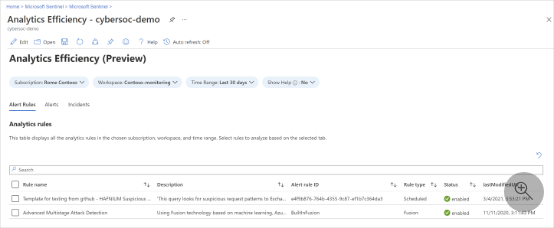What information is provided in the table?
Please provide a single word or phrase answer based on the image.

Details of each analytic rule